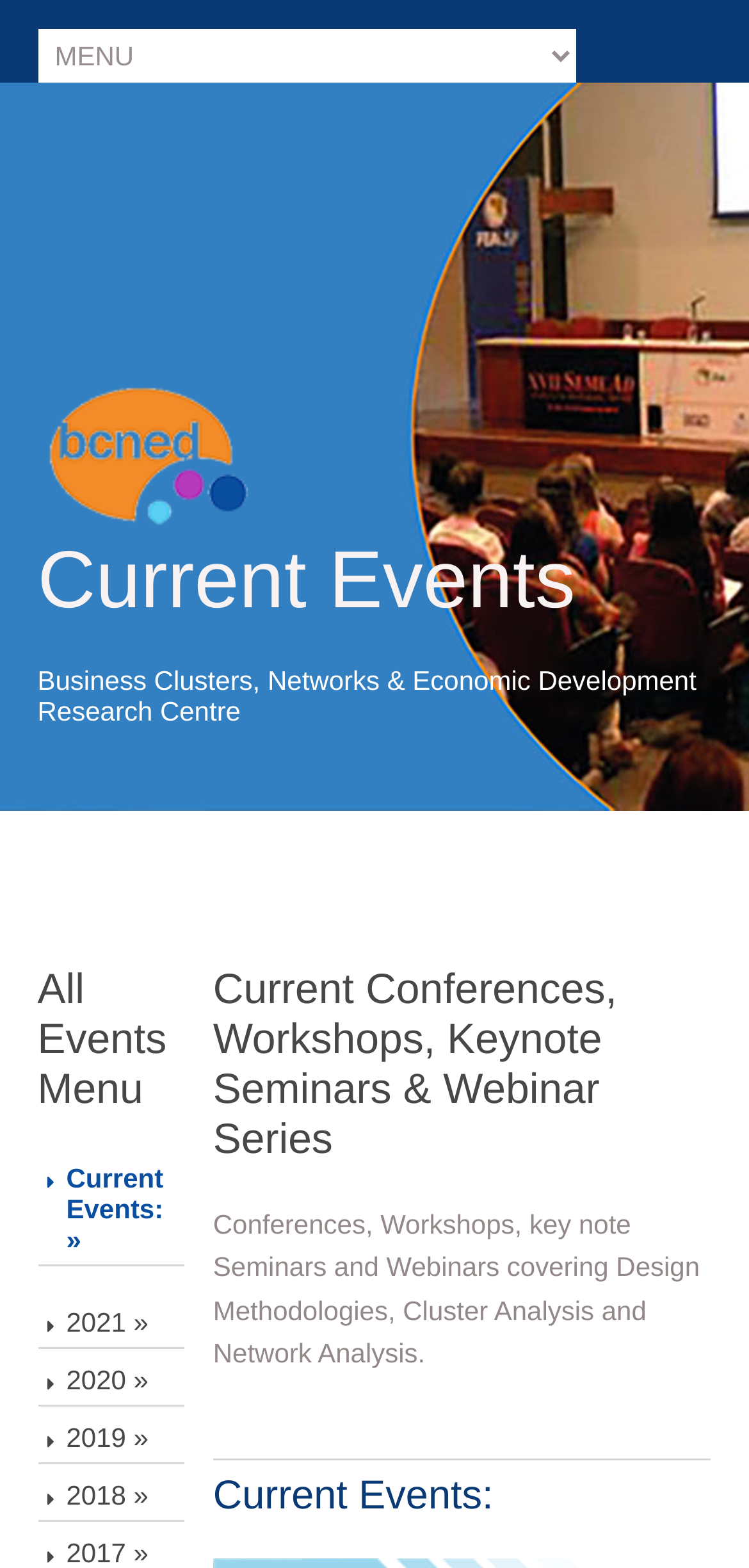What is the purpose of the separator element?
Look at the webpage screenshot and answer the question with a detailed explanation.

The separator element with orientation: horizontal located at [0.284, 0.93, 0.95, 0.931] is used to separate sections of the webpage, in this case, separating the list of years from the description of the conferences and workshops.